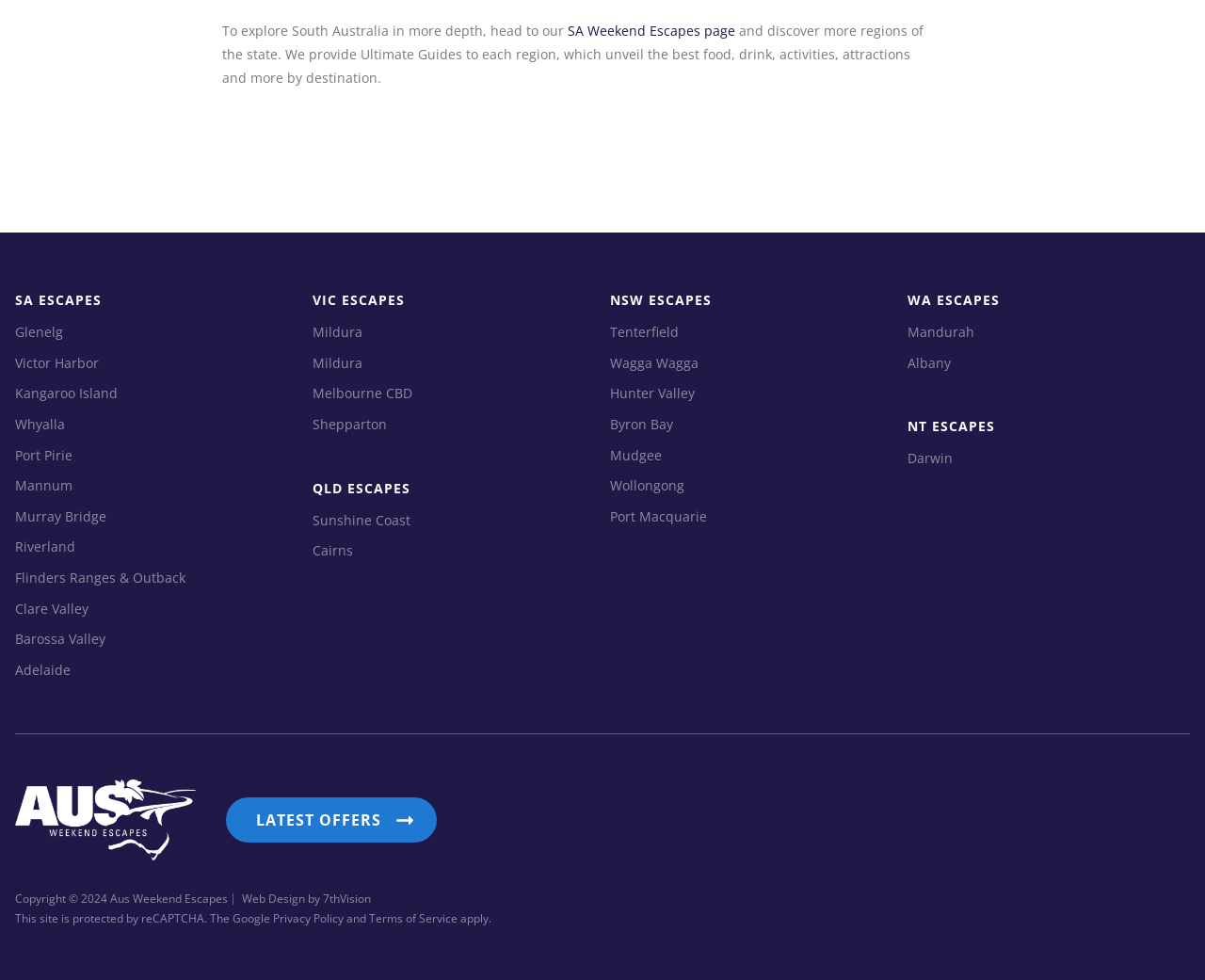Use a single word or phrase to respond to the question:
What is the purpose of the 'Ultimate Guides' mentioned on the webpage?

To provide information on food, drink, activities, and attractions